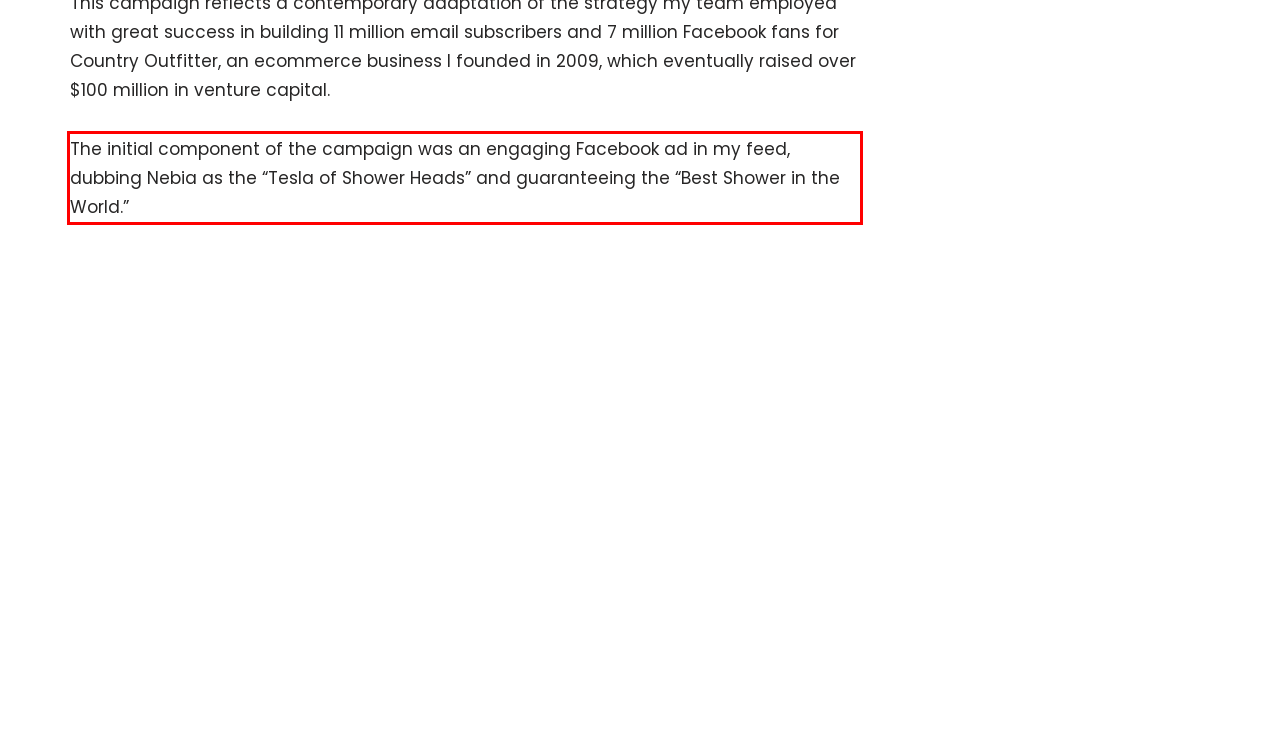You are provided with a screenshot of a webpage featuring a red rectangle bounding box. Extract the text content within this red bounding box using OCR.

The initial component of the campaign was an engaging Facebook ad in my feed, dubbing Nebia as the “Tesla of Shower Heads” and guaranteeing the “Best Shower in the World.”